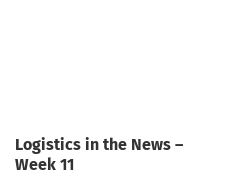What typography is used to emphasize the title?
Please craft a detailed and exhaustive response to the question.

The use of bold typography is used to emphasize the significance of the title within the content, making it a focal point for readers seeking timely information.